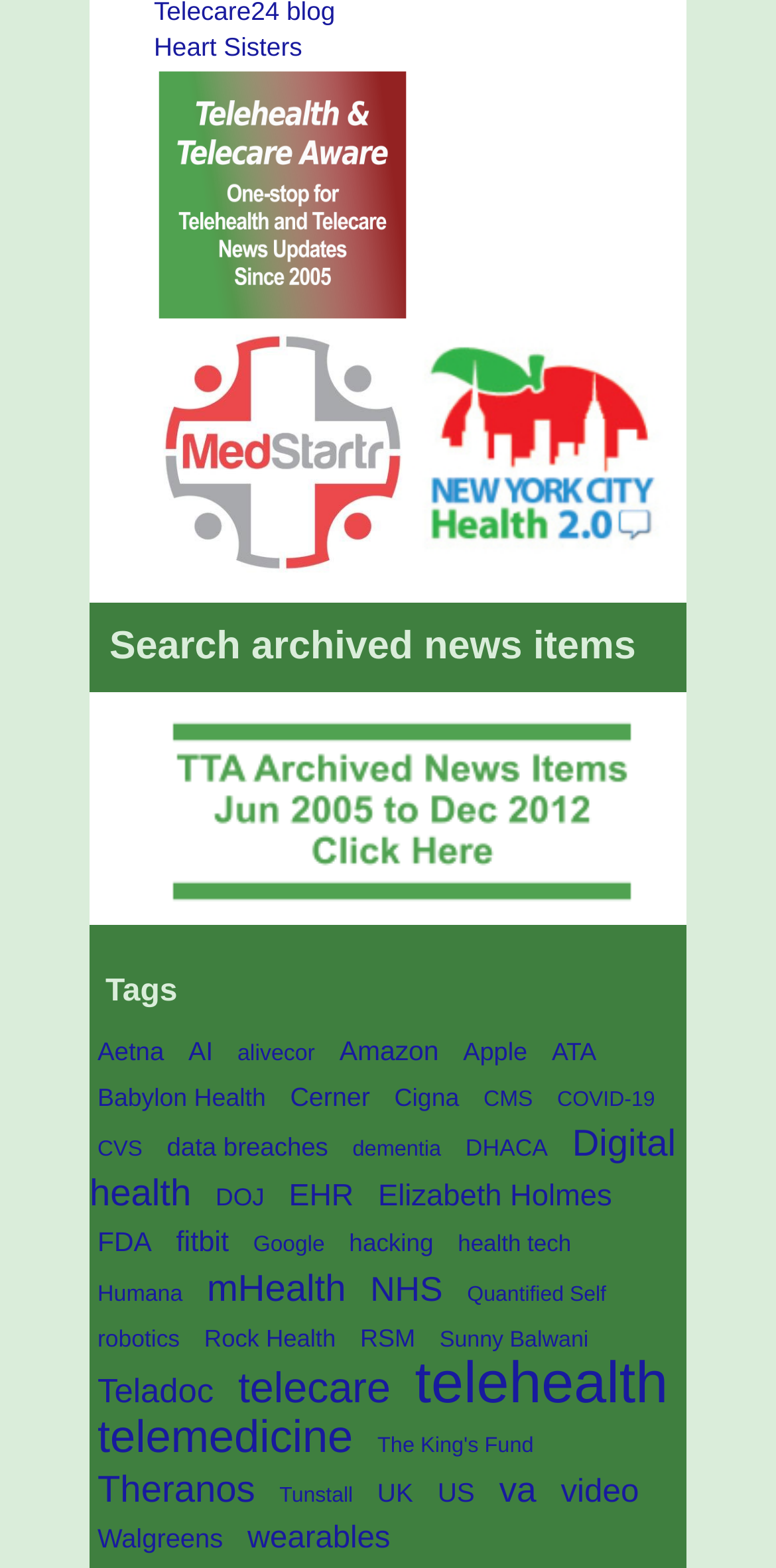Find and specify the bounding box coordinates that correspond to the clickable region for the instruction: "Search archived news items".

[0.115, 0.382, 0.885, 0.439]